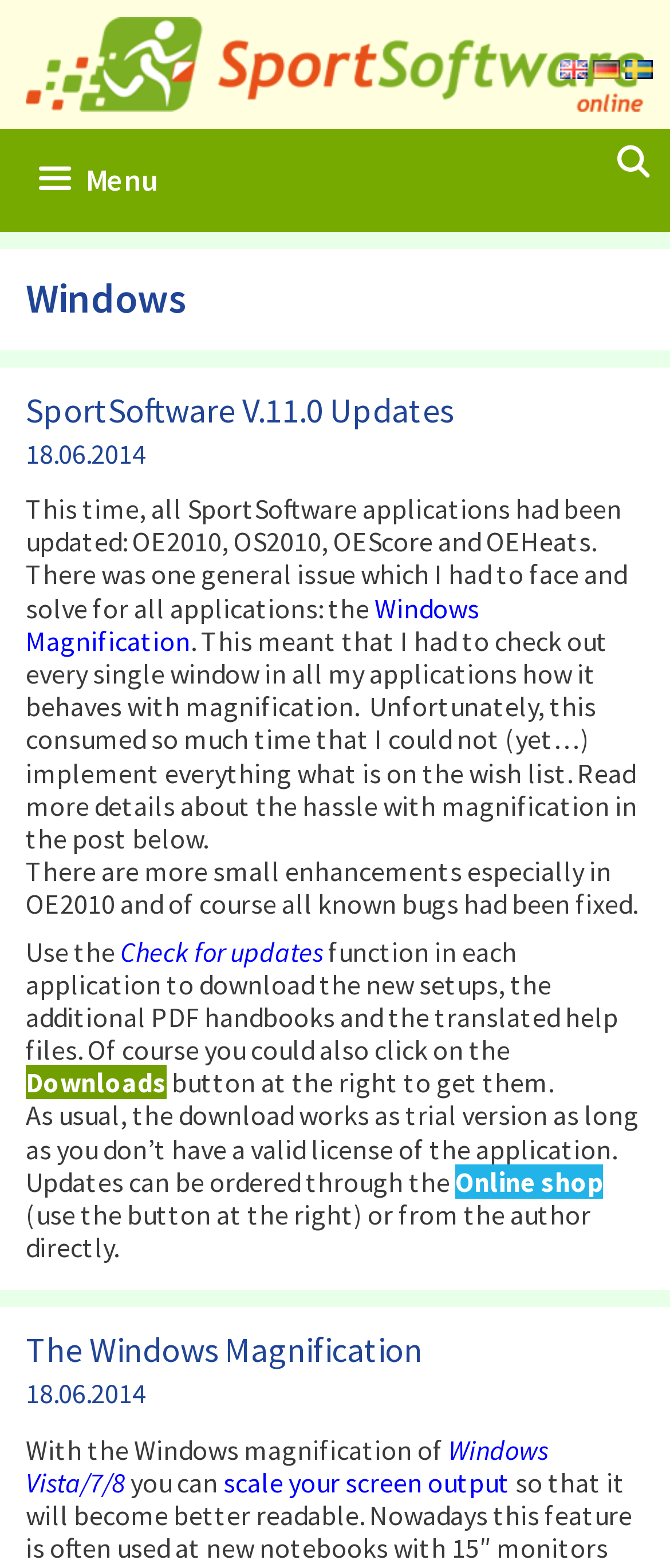Find the bounding box coordinates of the clickable region needed to perform the following instruction: "Read more about SportSoftware V.11.0 updates". The coordinates should be provided as four float numbers between 0 and 1, i.e., [left, top, right, bottom].

[0.038, 0.247, 0.677, 0.275]